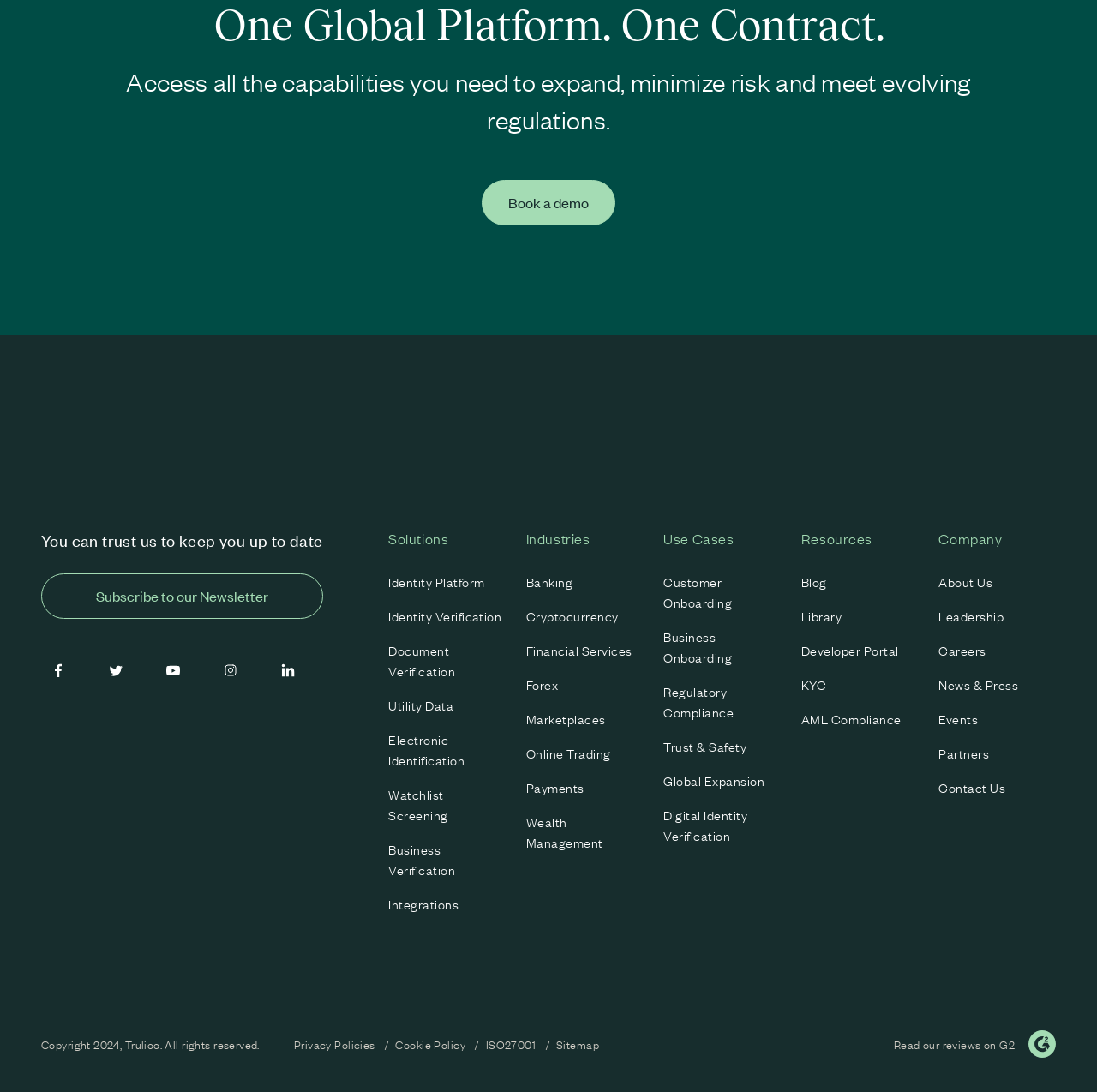Answer in one word or a short phrase: 
How can I learn more about Trulioo?

Read blog, library, developer portal